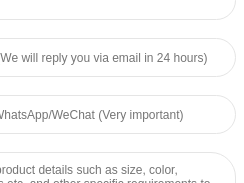What is the aesthetic of the handle?
Look at the webpage screenshot and answer the question with a detailed explanation.

Although the handle is made of modern materials, the design emphasizes a wood handle aesthetic, giving it a traditional look and feel.